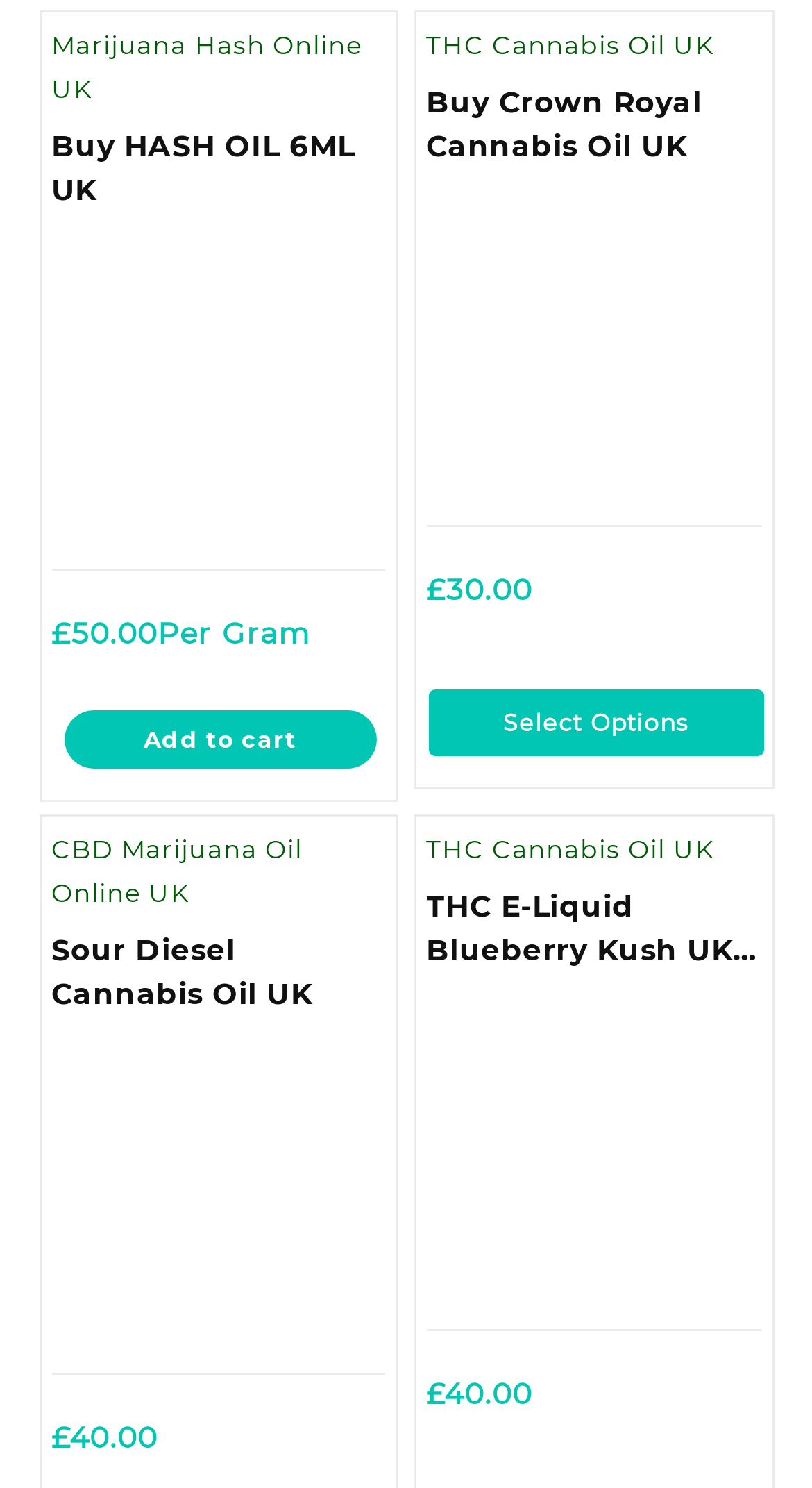Please find and report the bounding box coordinates of the element to click in order to perform the following action: "Add to cart: Buy HASH OIL 6ML UK". The coordinates should be expressed as four float numbers between 0 and 1, in the format [left, top, right, bottom].

[0.078, 0.477, 0.465, 0.517]